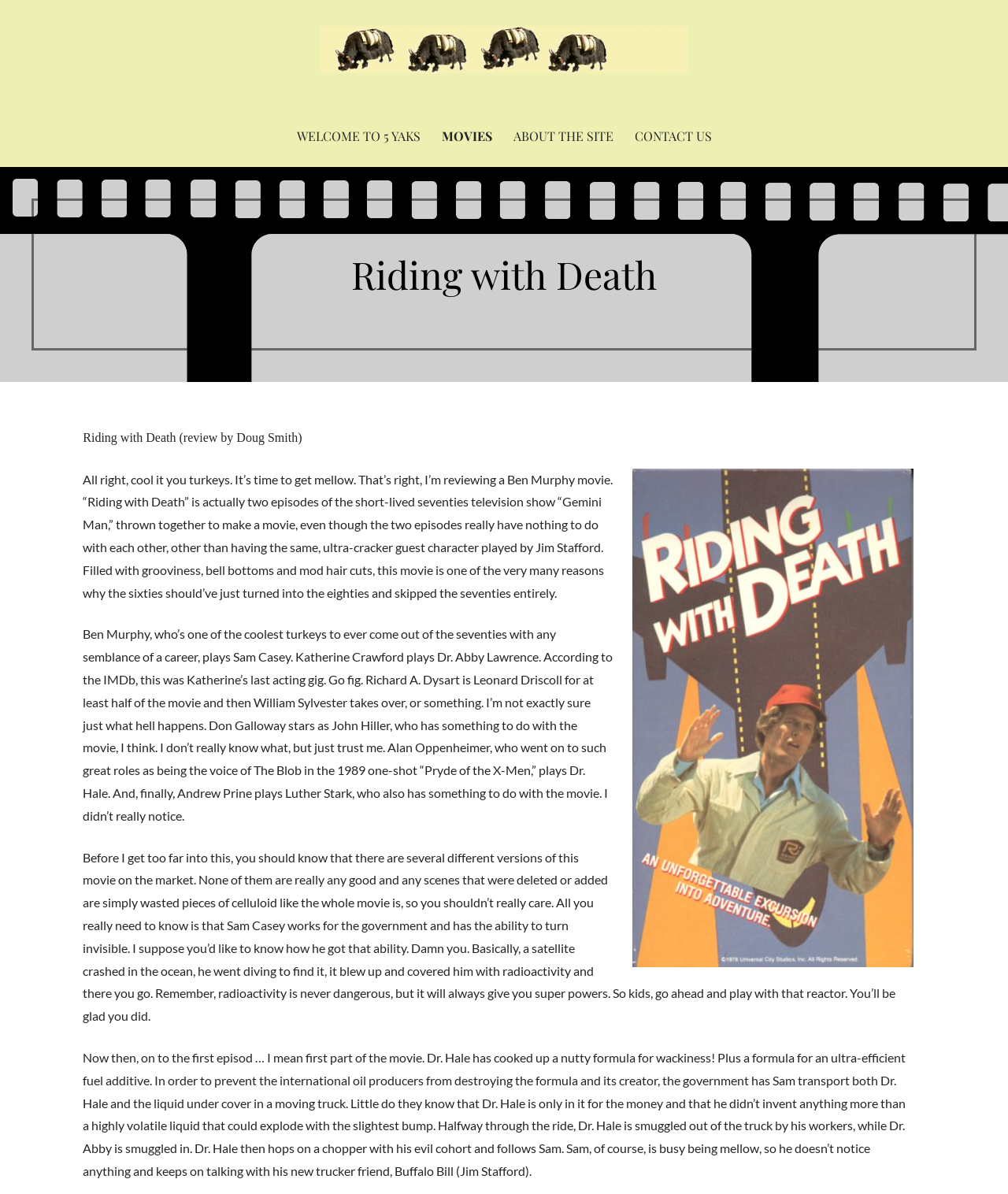Refer to the image and provide an in-depth answer to the question:
Who plays the role of Sam Casey in the movie?

The review text mentions 'Ben Murphy, who’s one of the coolest turkeys to ever come out of the seventies with any semblance of a career, plays Sam Casey.', indicating that Ben Murphy plays the role of Sam Casey in the movie.